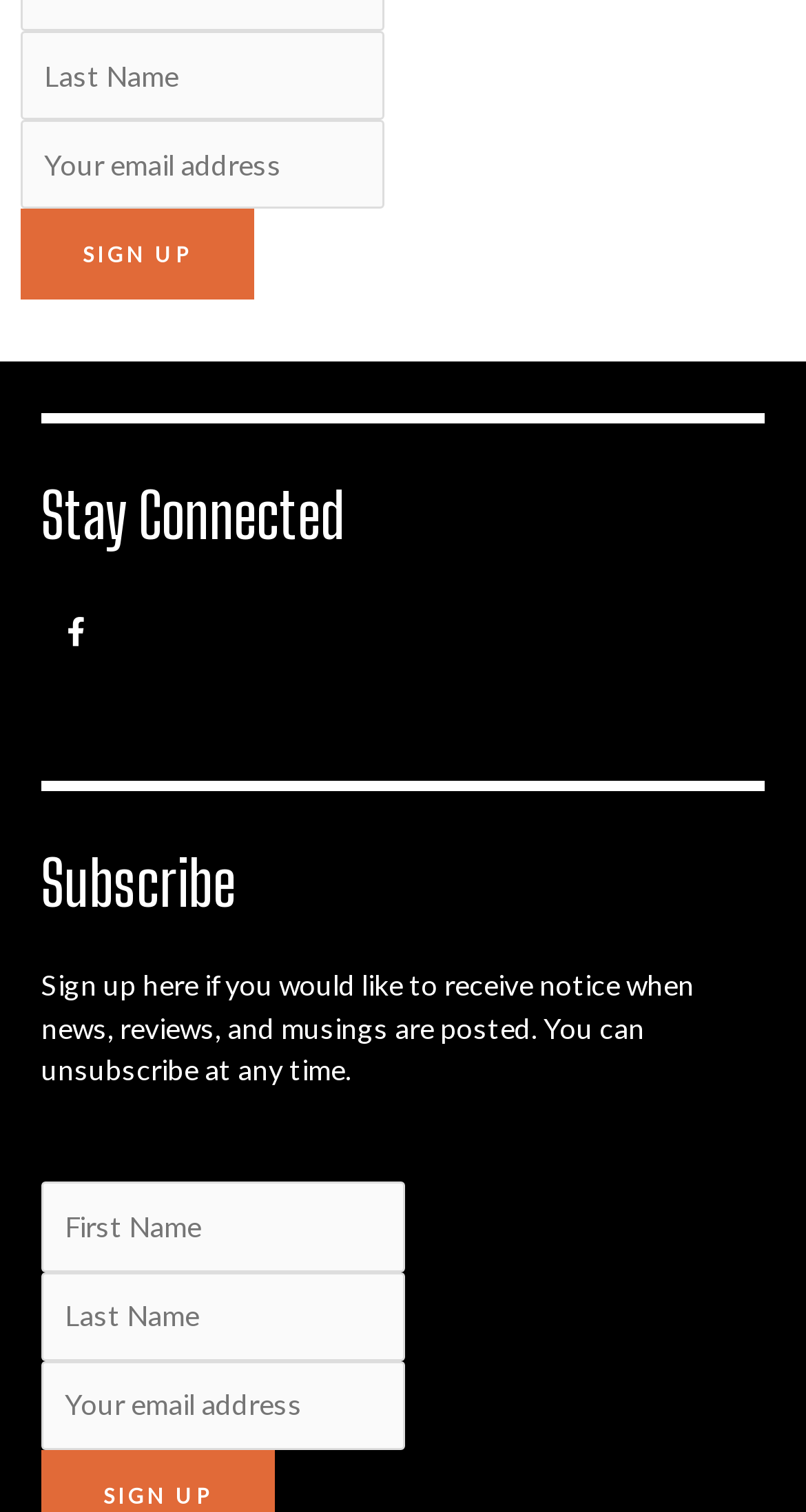Answer this question in one word or a short phrase: How many social media links are there?

1